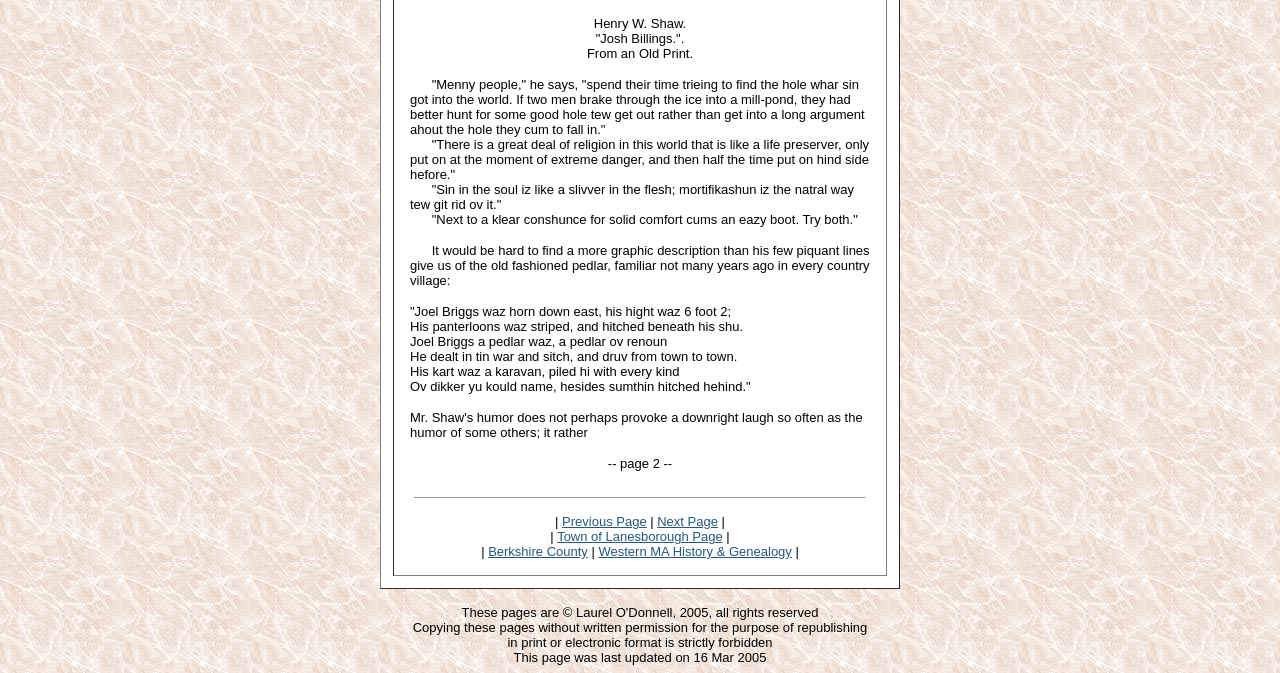Identify the bounding box of the HTML element described here: "Previous Page". Provide the coordinates as four float numbers between 0 and 1: [left, top, right, bottom].

[0.439, 0.764, 0.505, 0.786]